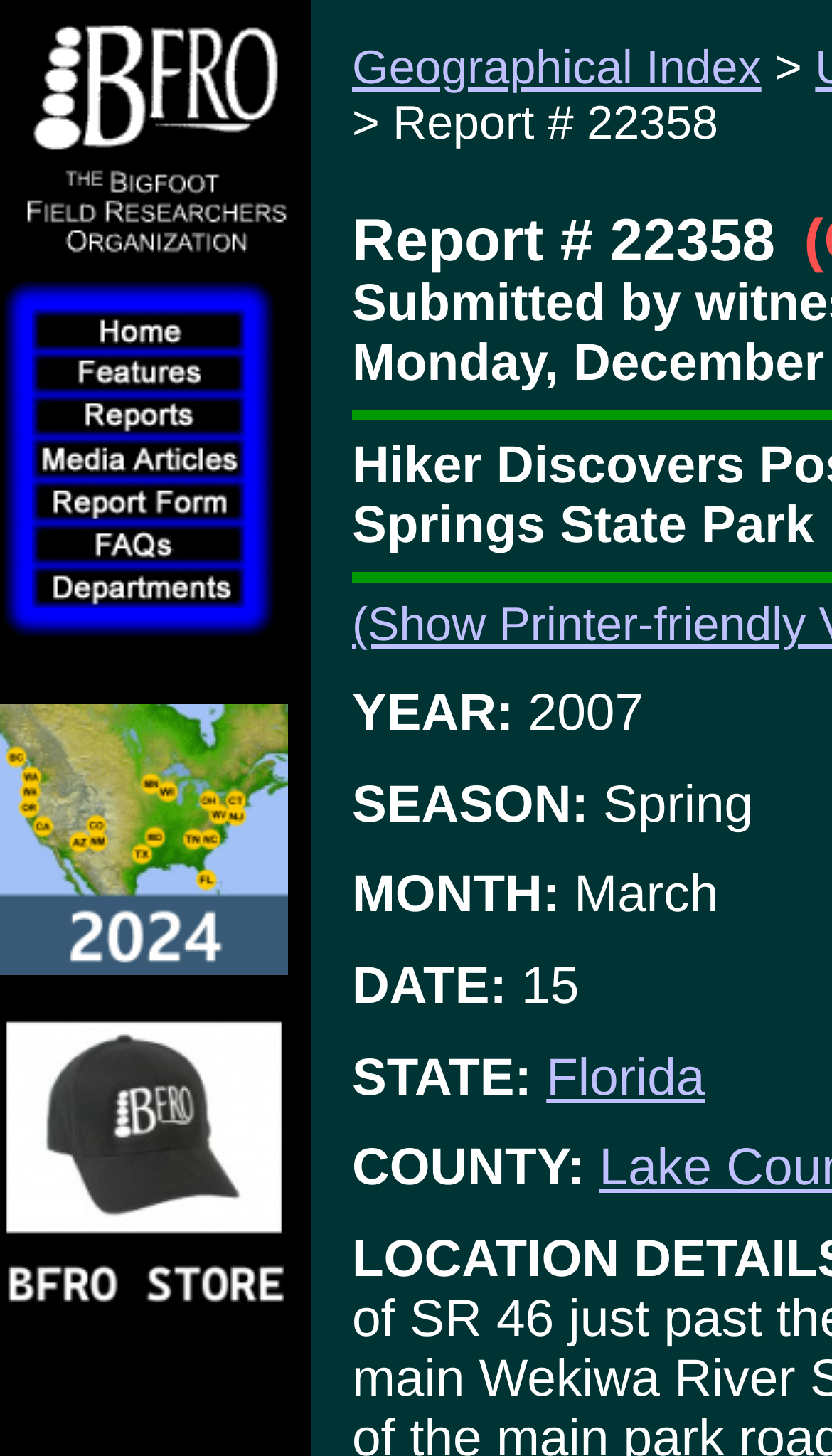Write a detailed summary of the webpage.

This webpage is about a Bigfoot Field Researchers Organization (BFRO) report, specifically report number 22358. At the top of the page, there is a logo of the BFRO organization. Below the logo, there is a table with multiple rows, each containing an image and a link. There are 14 rows in total, with each row having a similar structure.

To the right of the table, there is a section with various links and text. There is a link to the BFRO store, as well as links to other reports and a geographical index. There is also a title "Report # 22358" and some static text with information about the report, including the year, season, month, date, and state where the incident occurred.

The state mentioned is Florida, and it is a clickable link. The overall layout of the page is organized, with the table and the section with links and text arranged in a clear and easy-to-follow manner.